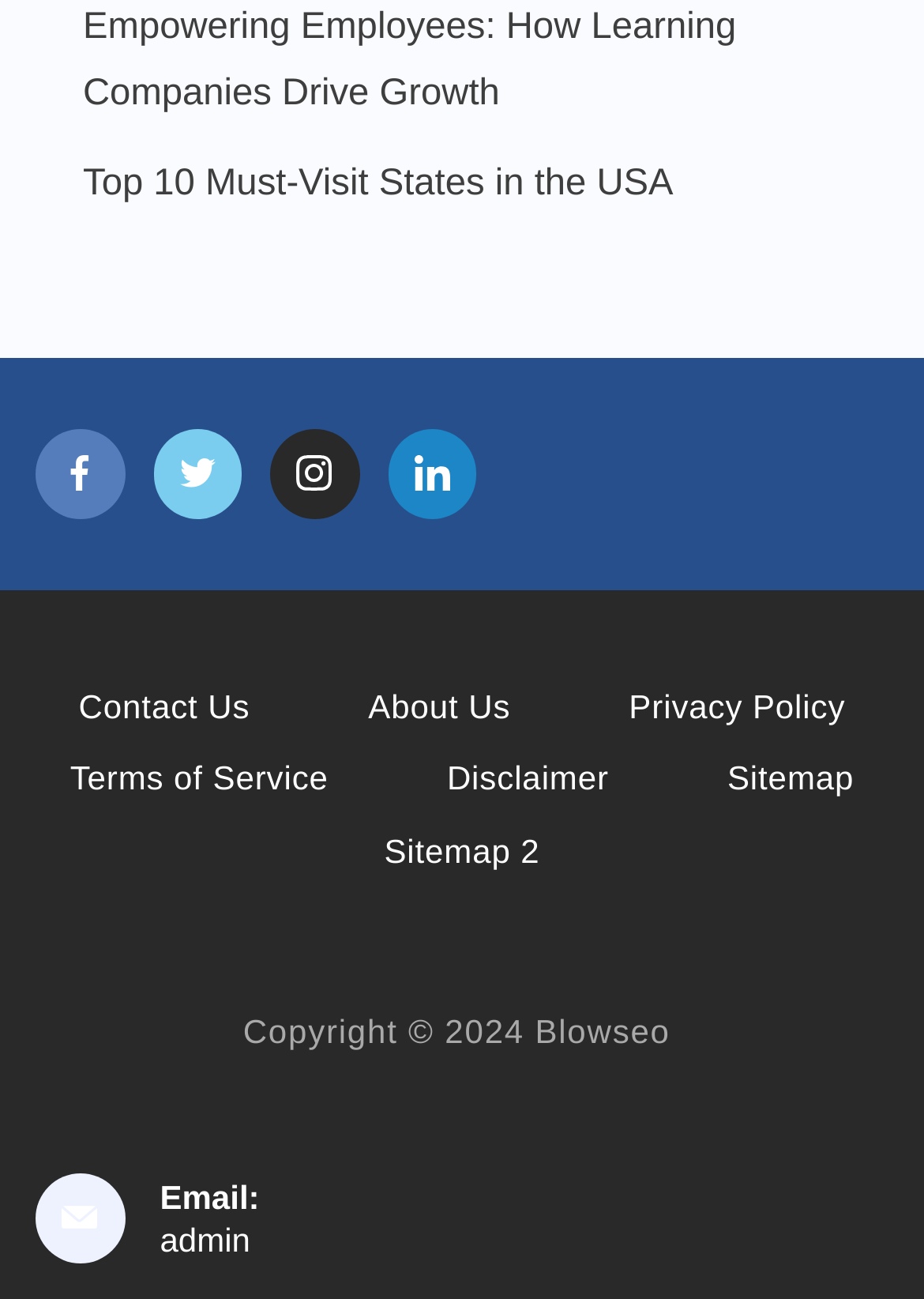What is the position of the 'Contact Us' link?
Provide an in-depth answer to the question, covering all aspects.

I determined the position of the 'Contact Us' link by comparing its bounding box coordinates with those of other elements in the footer section. The y1 coordinate of the 'Contact Us' link is smaller than those of other links, indicating that it is located at the top. Its x1 coordinate is also smaller than those of other links, indicating that it is located on the left side.